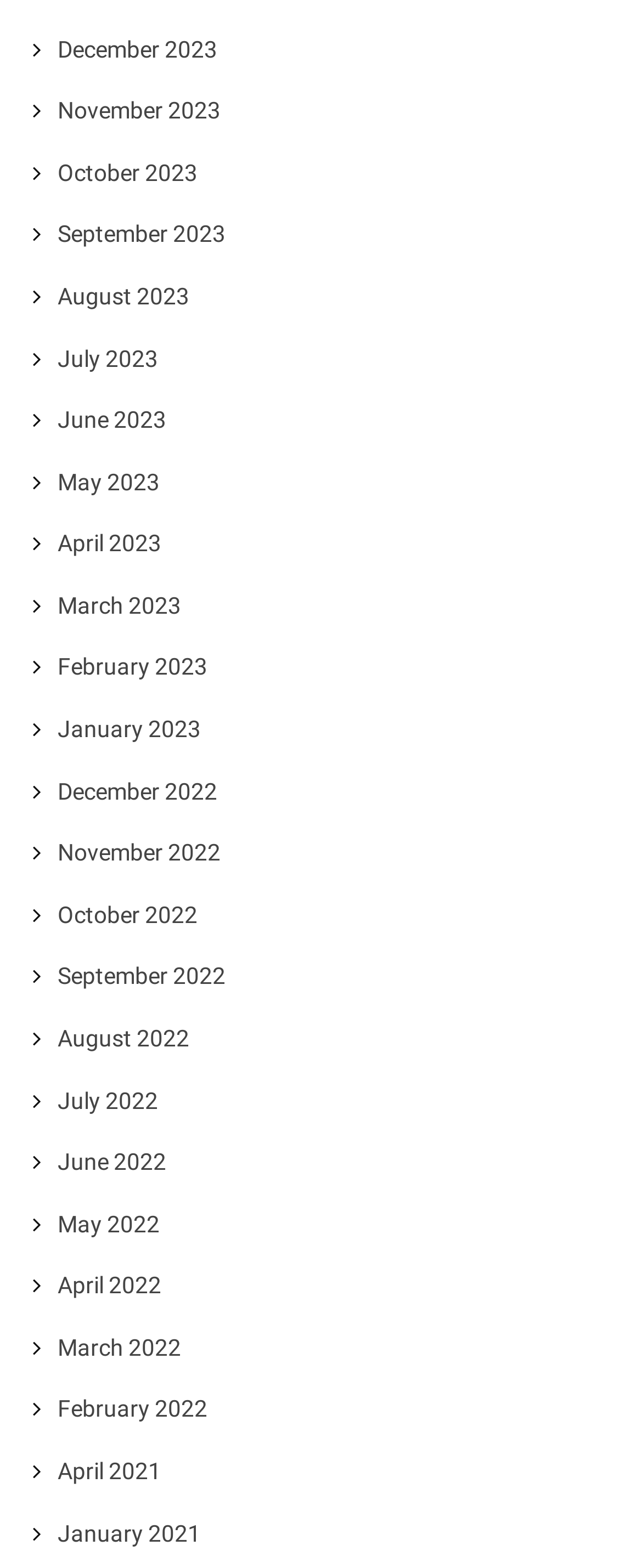What is the pattern of the link text?
Using the image, respond with a single word or phrase.

Month-year format